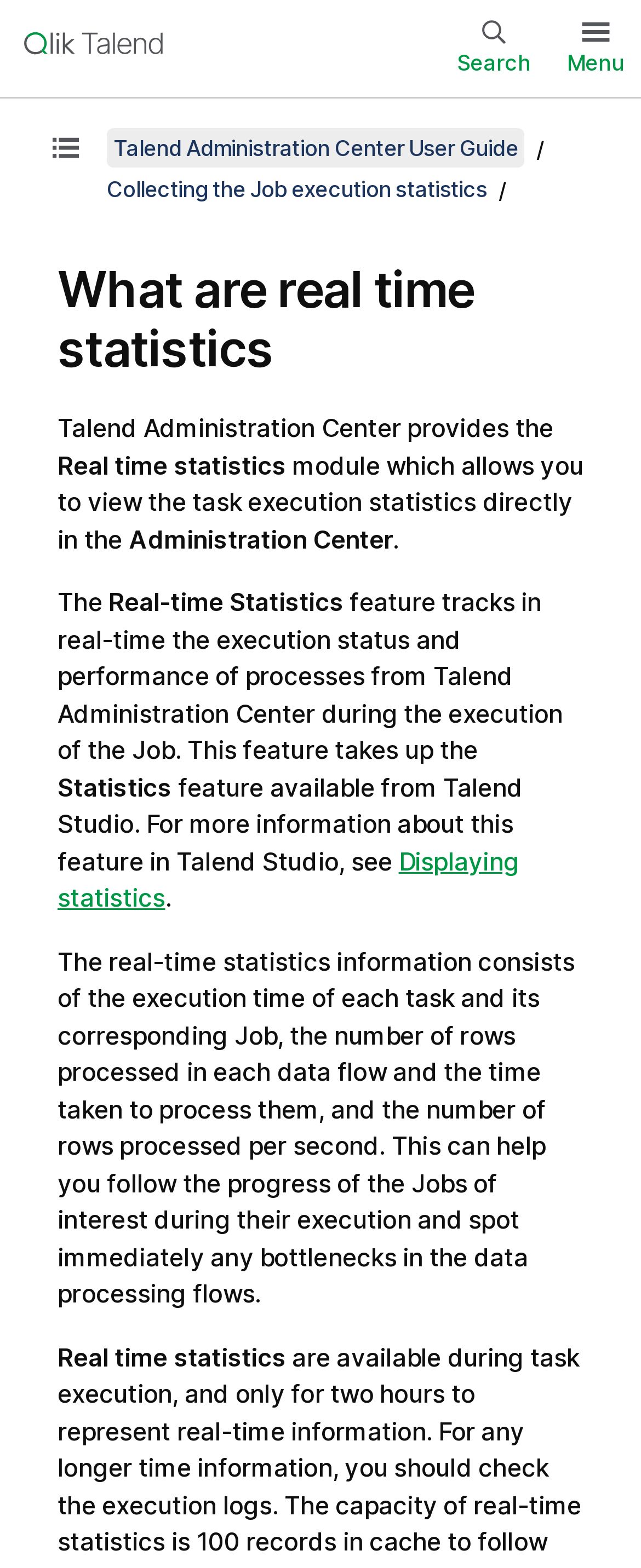Given the description: "Displaying statistics", determine the bounding box coordinates of the UI element. The coordinates should be formatted as four float numbers between 0 and 1, [left, top, right, bottom].

[0.09, 0.539, 0.81, 0.583]